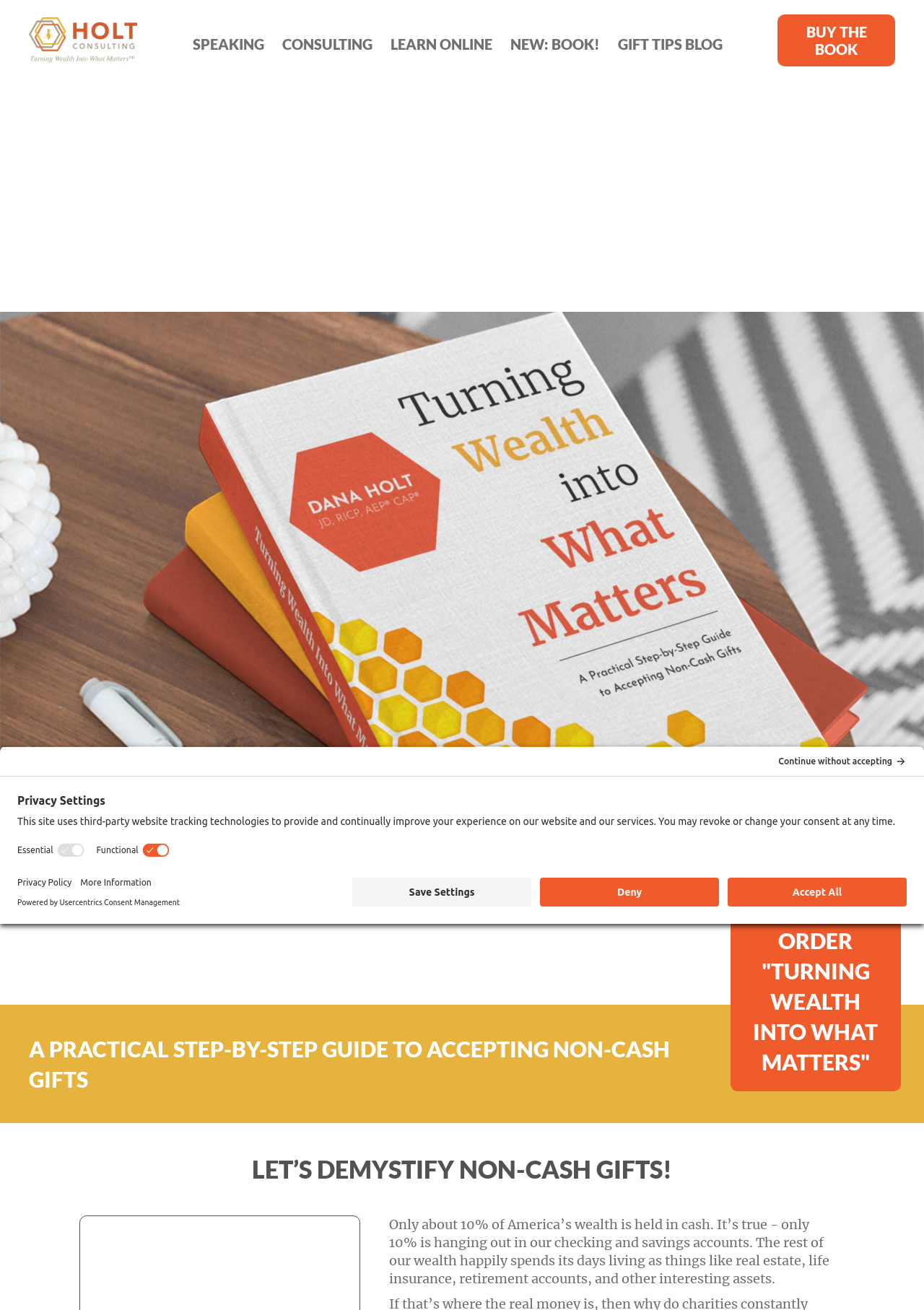Find the bounding box coordinates of the element to click in order to complete this instruction: "Go to CONSULTING page". The bounding box coordinates must be four float numbers between 0 and 1, denoted as [left, top, right, bottom].

[0.296, 0.028, 0.412, 0.039]